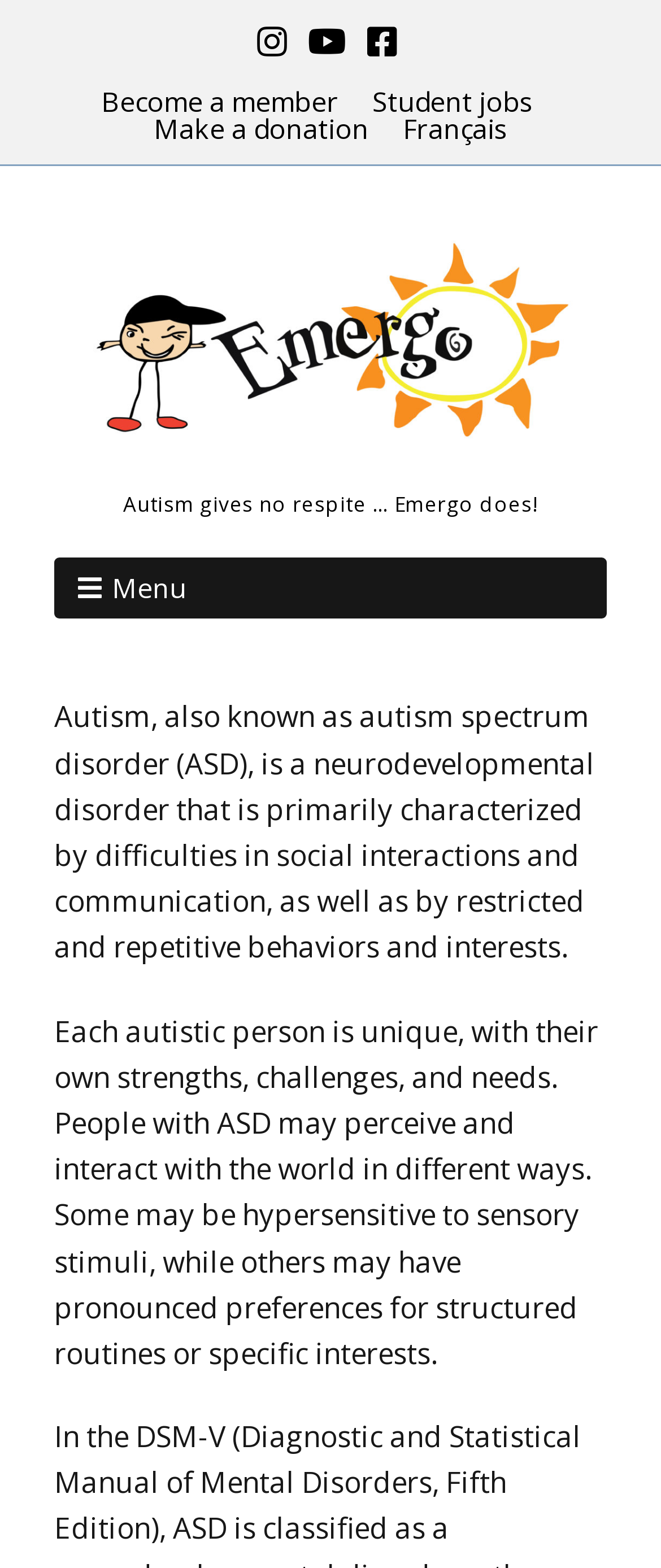Analyze the image and give a detailed response to the question:
What is the topic of the text below the Emergo logo?

The text below the Emergo logo is 'Autism gives no respite … Emergo does!' and the subsequent paragraphs describe autism, its characteristics, and how Emergo helps. Therefore, the topic of the text is autism.